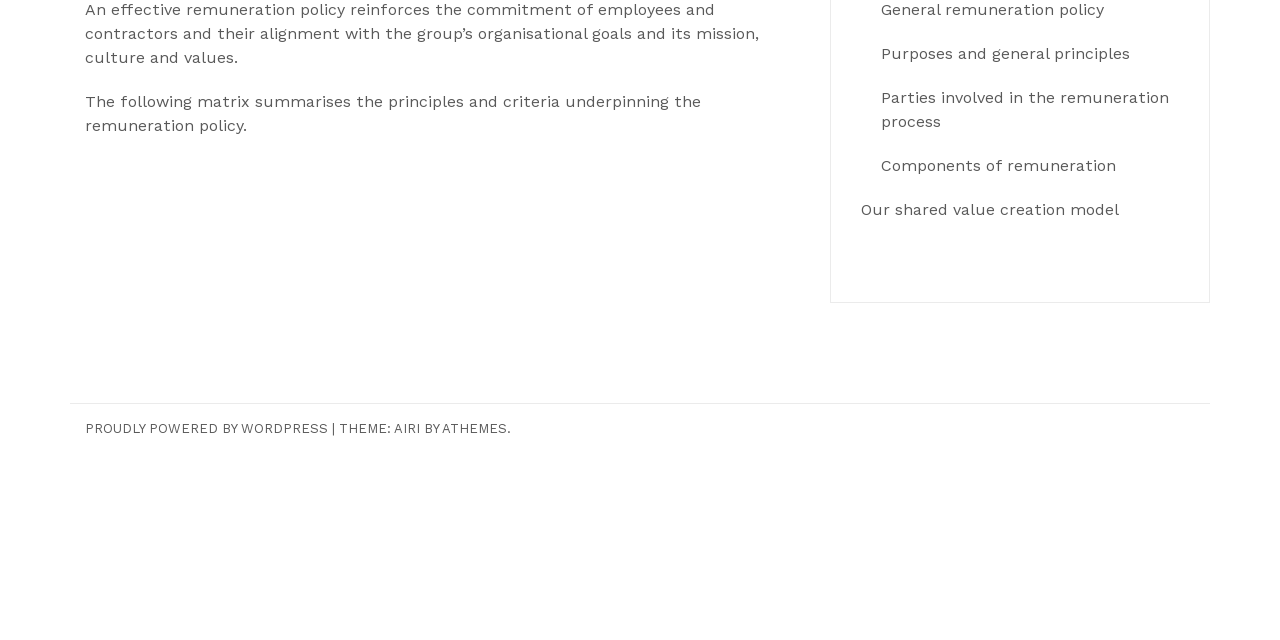Can you find the bounding box coordinates for the UI element given this description: "Proudly powered by WordPress"? Provide the coordinates as four float numbers between 0 and 1: [left, top, right, bottom].

[0.066, 0.658, 0.256, 0.681]